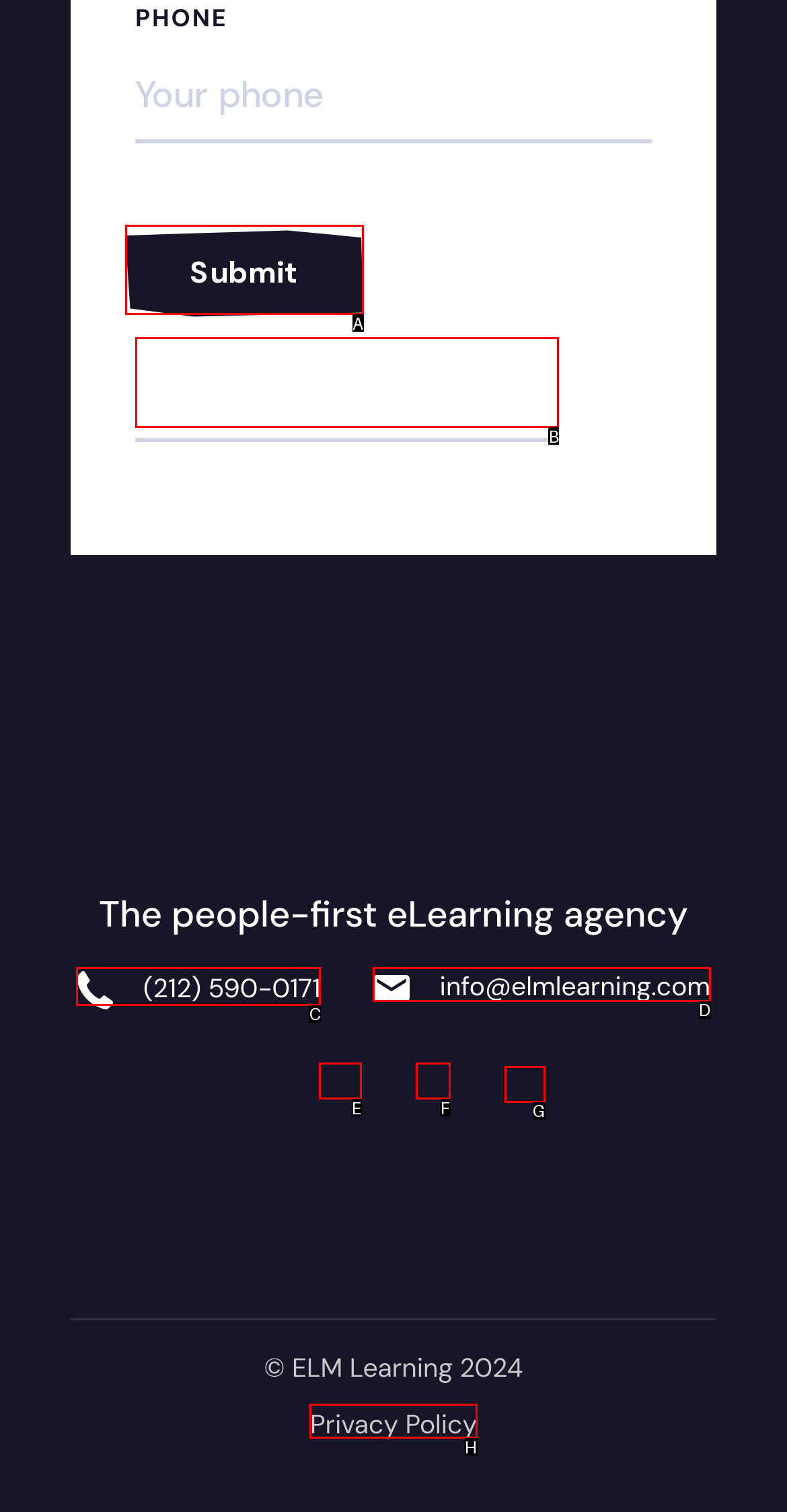Please indicate which option's letter corresponds to the task: Enter alternative by examining the highlighted elements in the screenshot.

B